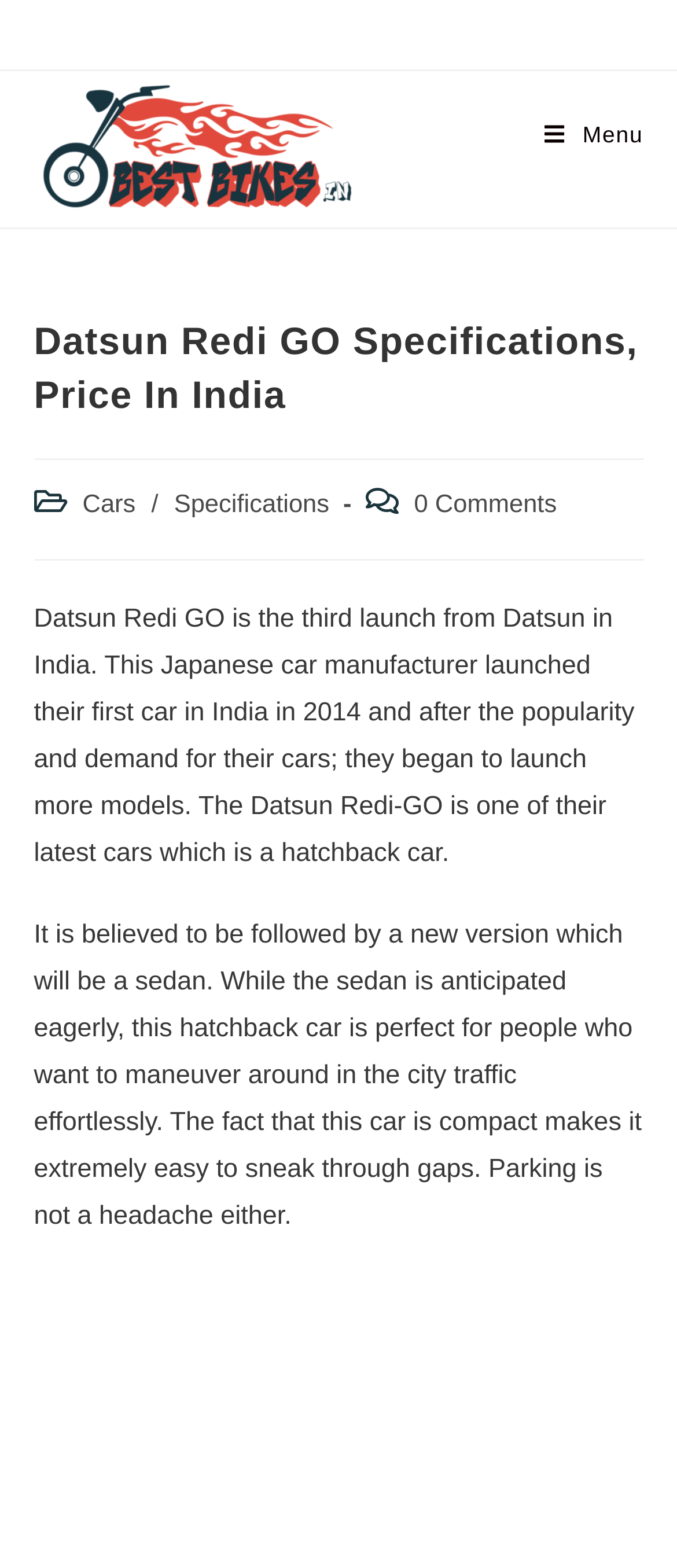What is the advantage of Datsun Redi GO's compact size?
Based on the image, please offer an in-depth response to the question.

The webpage content explains that 'The fact that this car is compact makes it extremely easy to sneak through gaps. Parking is not a headache either.' This implies that the advantage of Datsun Redi GO's compact size is that it allows for easy parking and maneuverability.